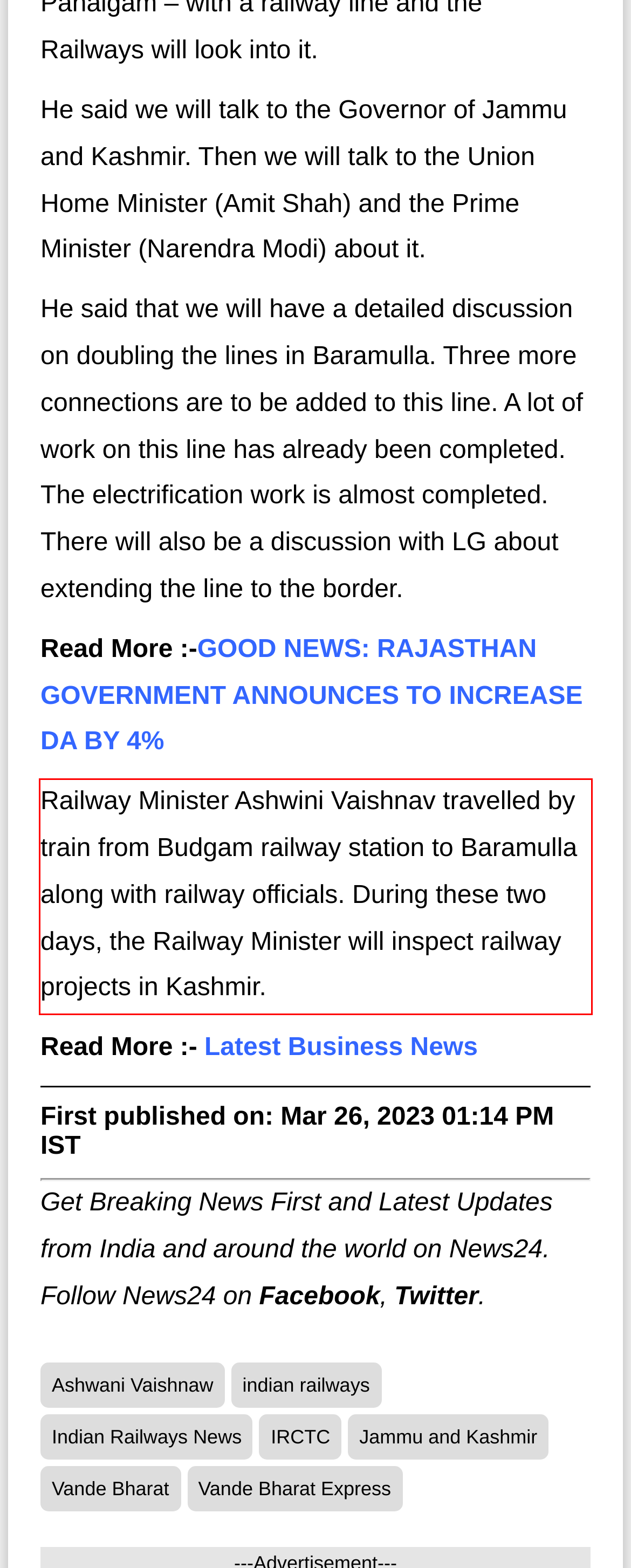Using the provided webpage screenshot, identify and read the text within the red rectangle bounding box.

Railway Minister Ashwini Vaishnav travelled by train from Budgam railway station to Baramulla along with railway officials. During these two days, the Railway Minister will inspect railway projects in Kashmir.